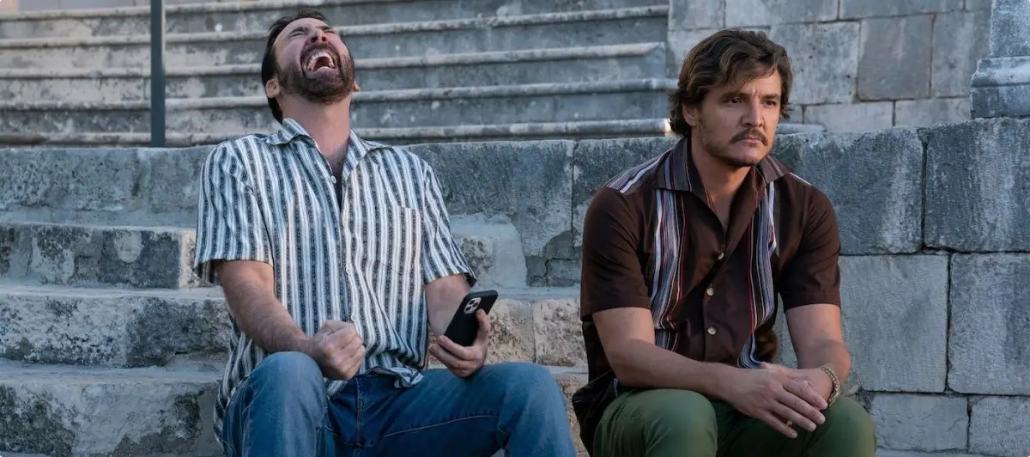What is the man on the right holding?
Look at the image and answer with only one word or phrase.

a phone